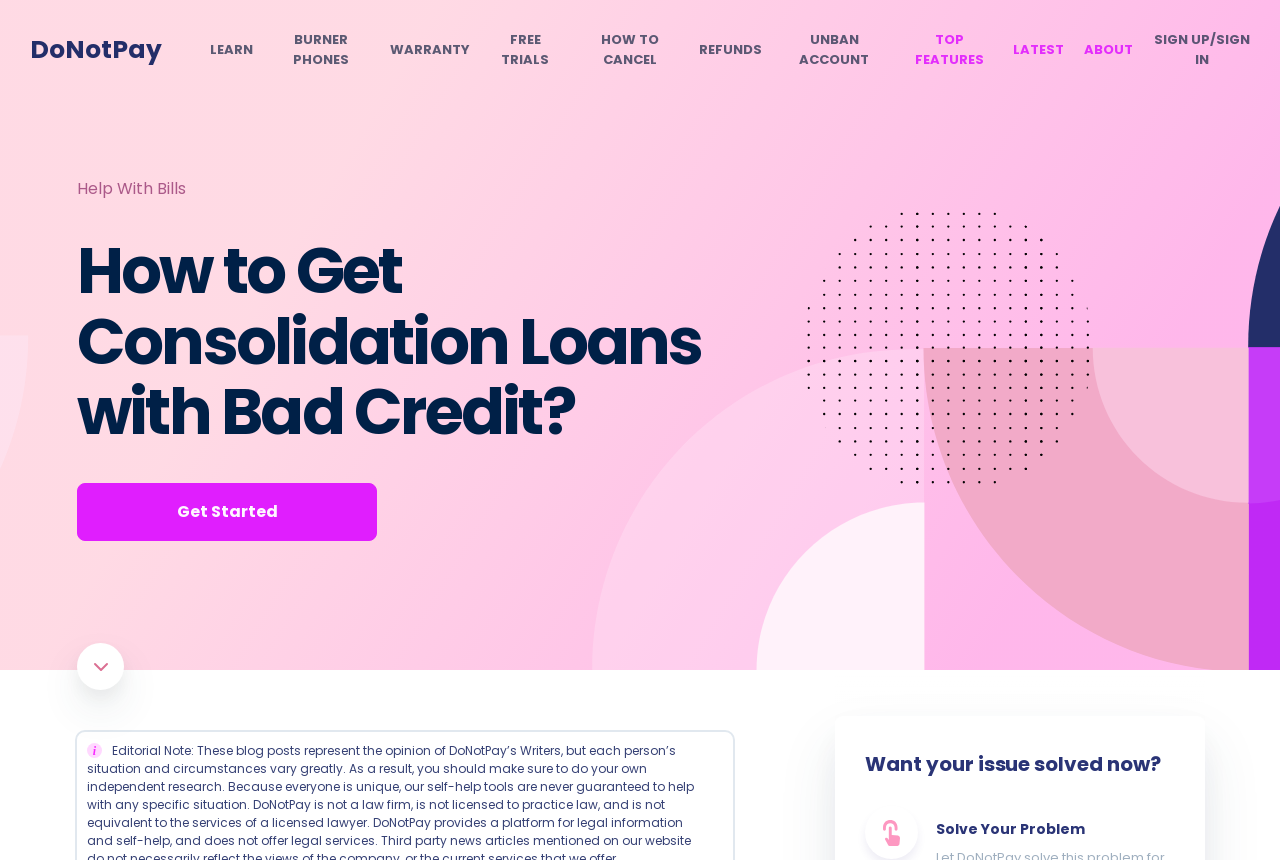Locate the bounding box coordinates of the element's region that should be clicked to carry out the following instruction: "Get help with bills". The coordinates need to be four float numbers between 0 and 1, i.e., [left, top, right, bottom].

[0.06, 0.206, 0.145, 0.233]